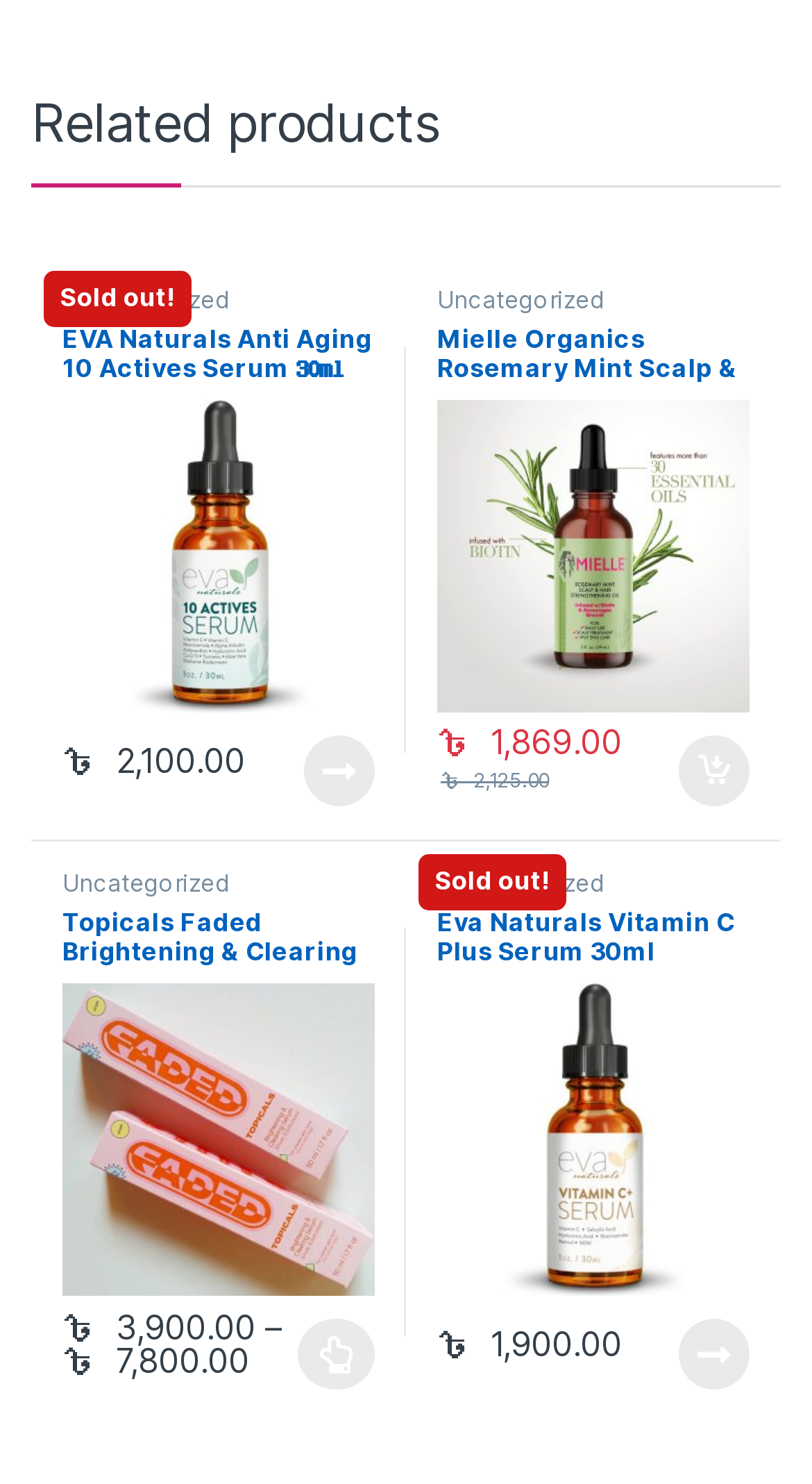Specify the bounding box coordinates of the element's area that should be clicked to execute the given instruction: "Select options for 'Topicals Faded Brightening & Clearing Serum'". The coordinates should be four float numbers between 0 and 1, i.e., [left, top, right, bottom].

[0.368, 0.888, 0.462, 0.936]